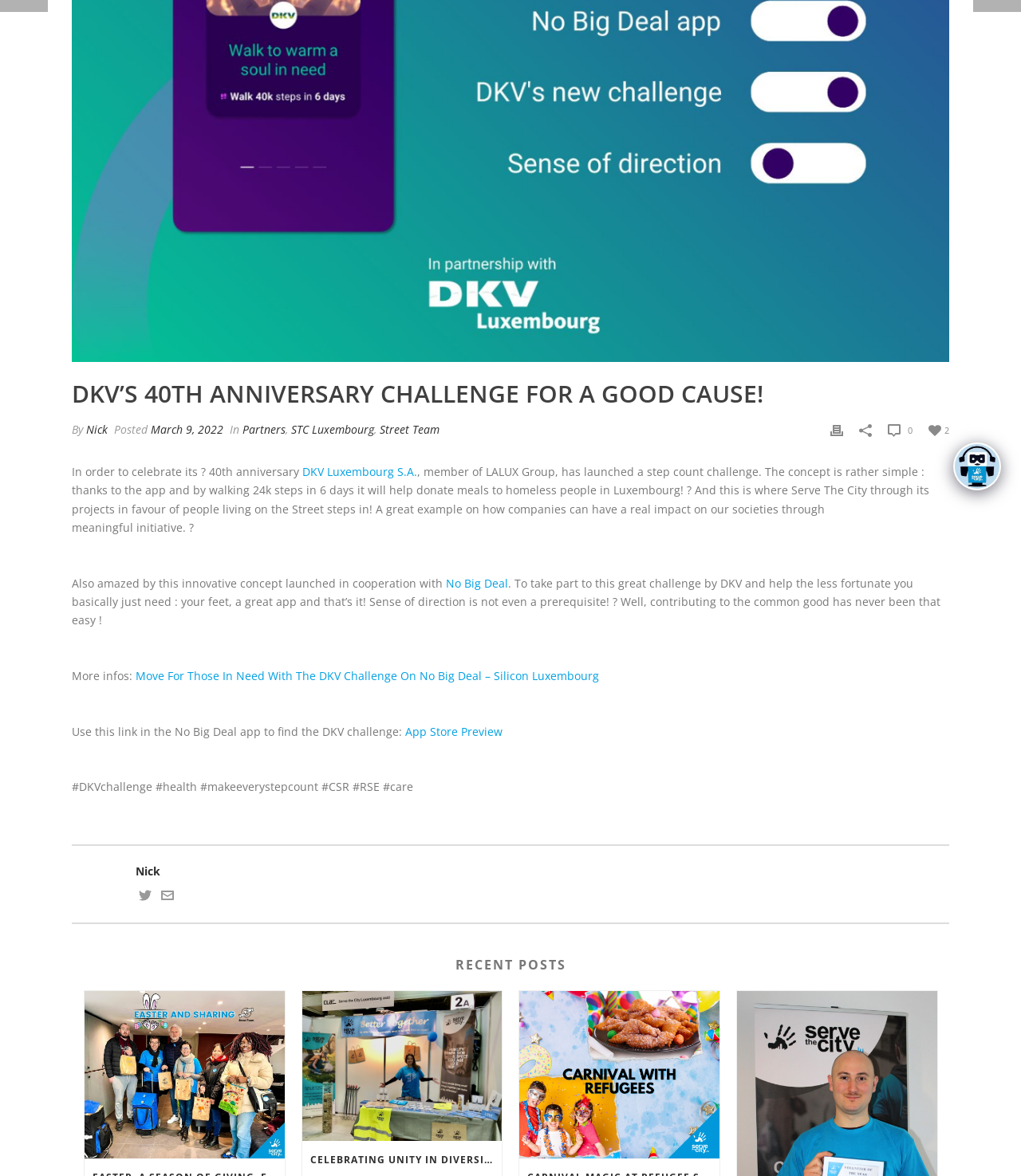Provide the bounding box coordinates of the HTML element described by the text: "No Big Deal".

[0.437, 0.489, 0.498, 0.502]